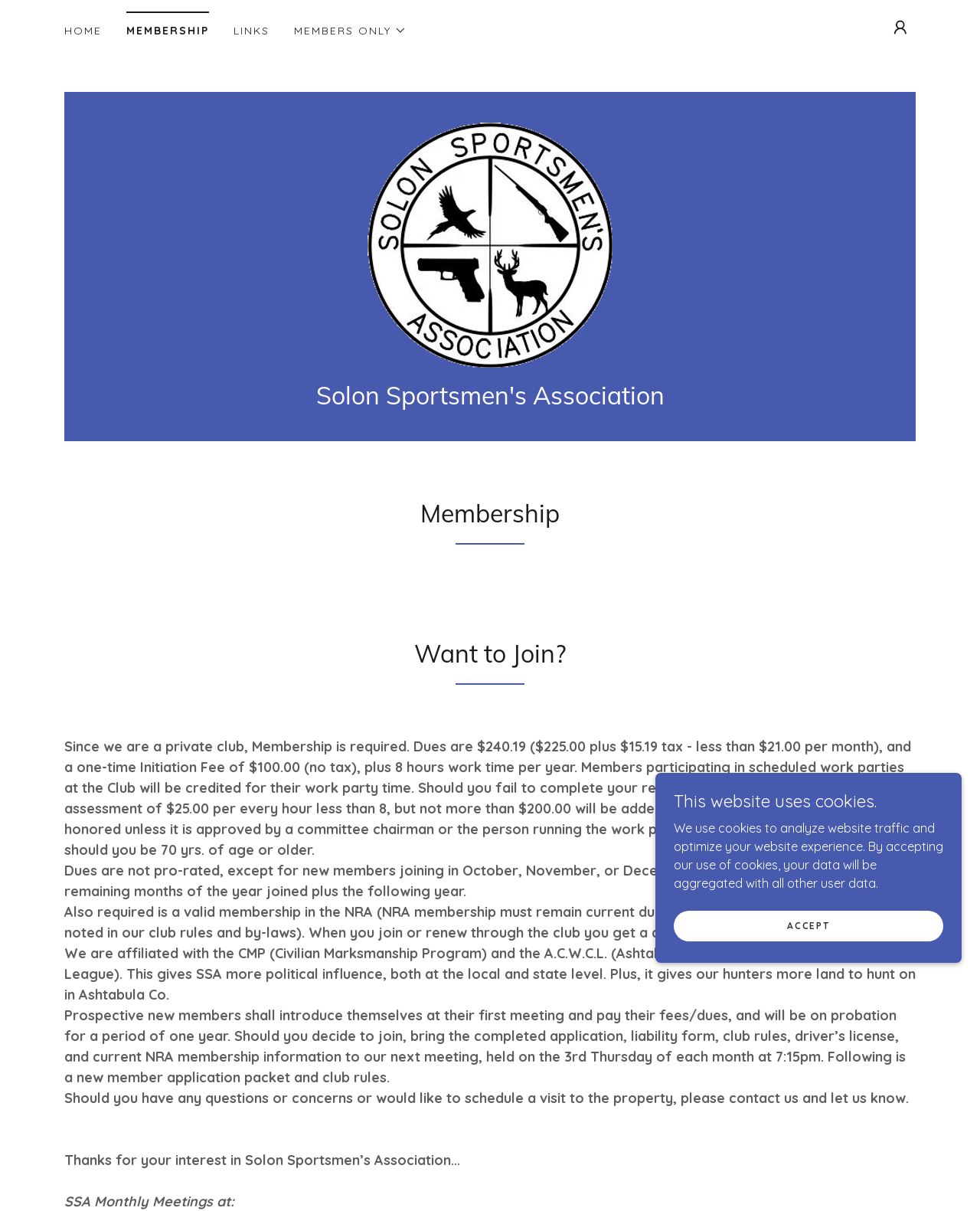Respond to the question below with a single word or phrase: How many hours of work time are required per year?

8 hours